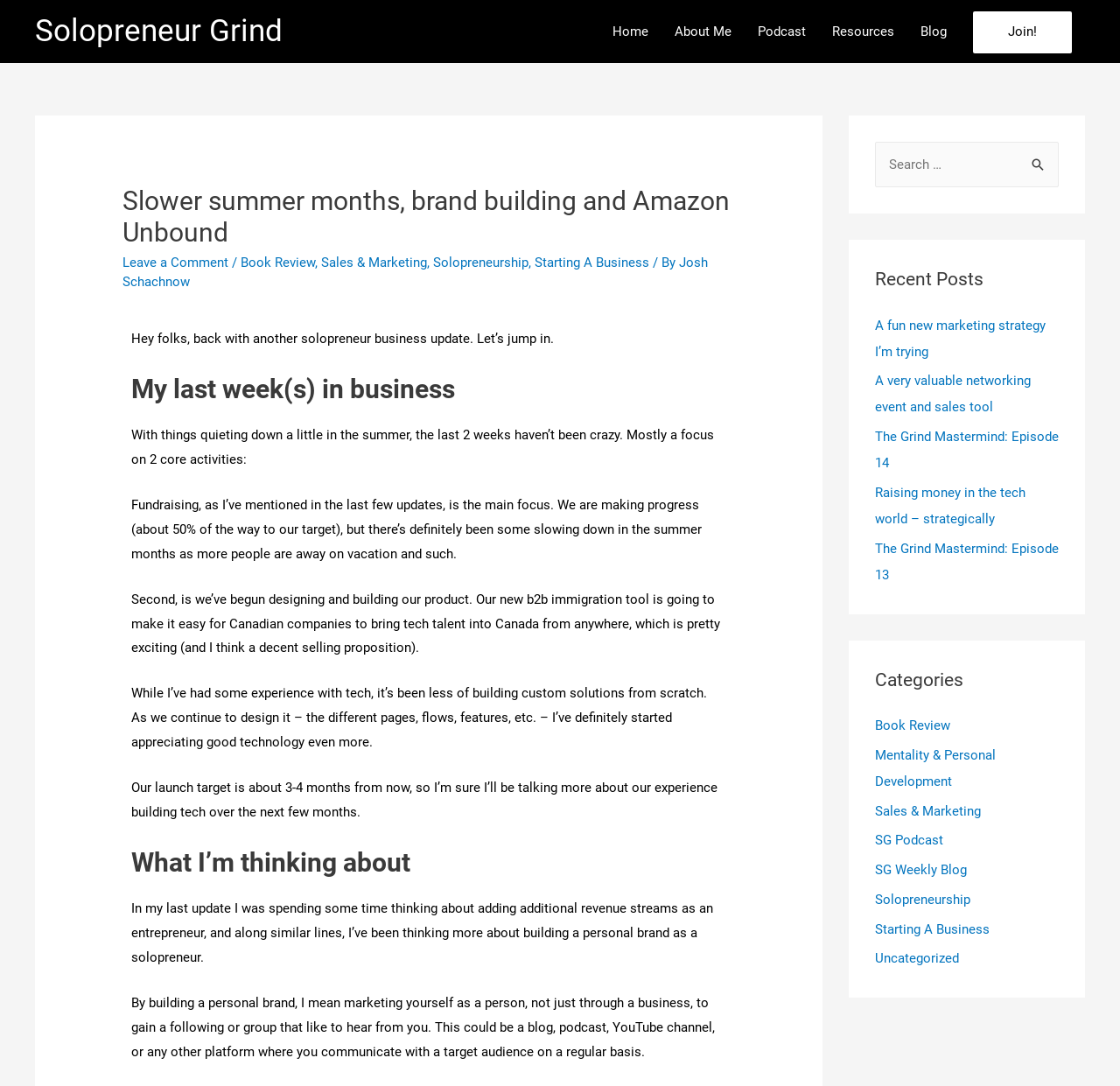From the screenshot, find the bounding box of the UI element matching this description: "SG Podcast". Supply the bounding box coordinates in the form [left, top, right, bottom], each a float between 0 and 1.

[0.781, 0.767, 0.842, 0.781]